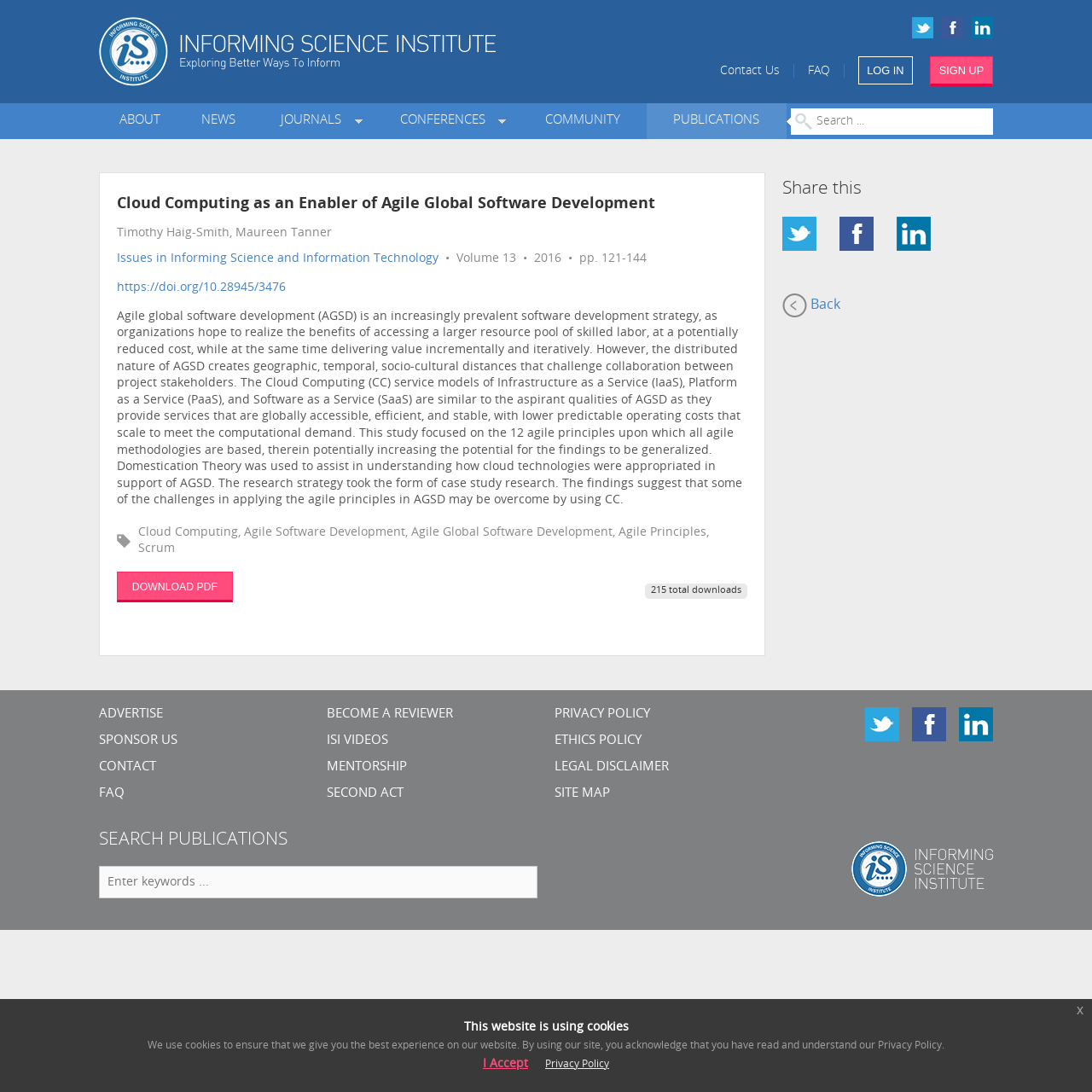Determine the bounding box coordinates of the region I should click to achieve the following instruction: "Download the PDF". Ensure the bounding box coordinates are four float numbers between 0 and 1, i.e., [left, top, right, bottom].

[0.107, 0.524, 0.213, 0.552]